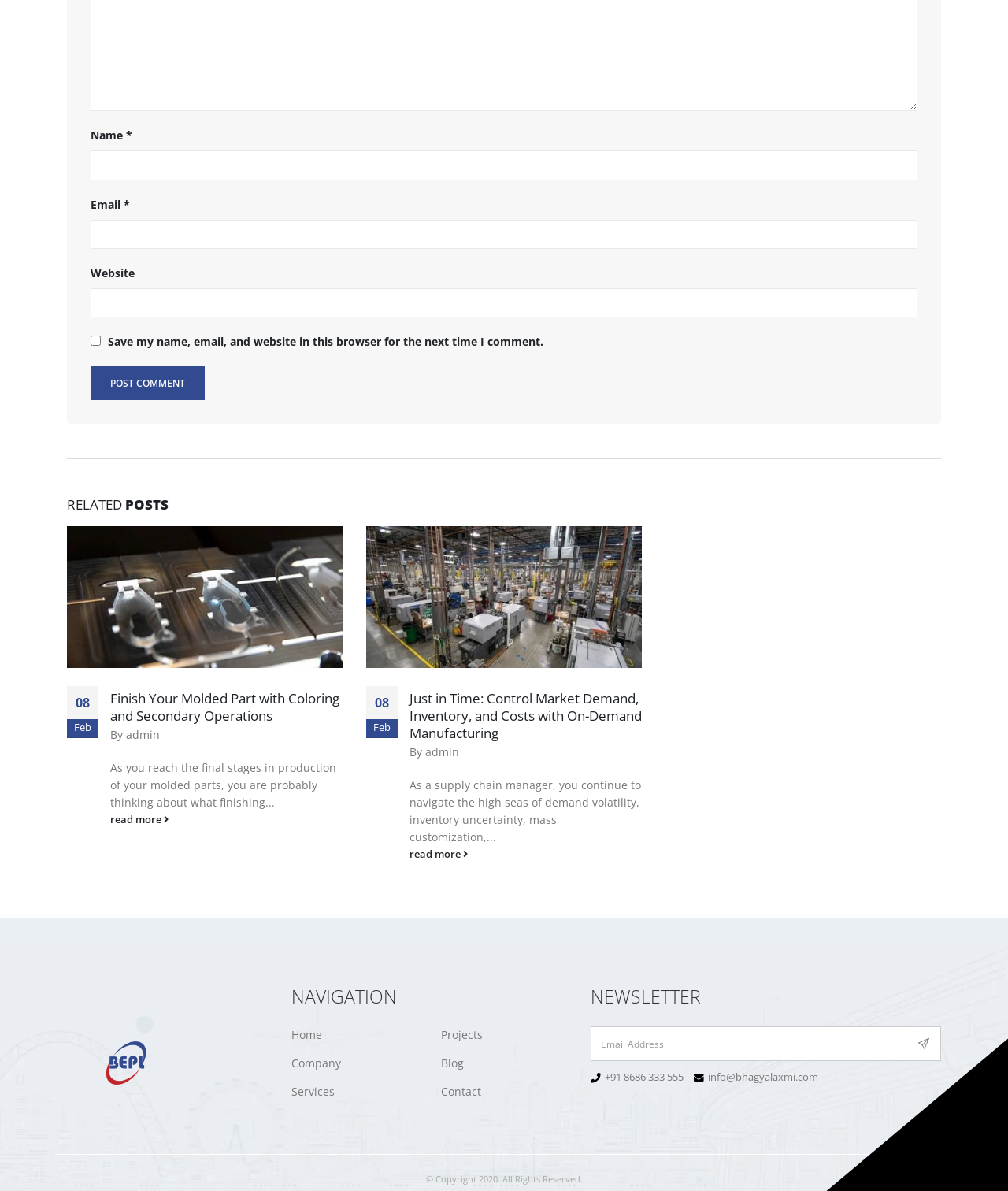Please determine the bounding box coordinates of the element to click in order to execute the following instruction: "download Fantasy hero 6th edition pdf". The coordinates should be four float numbers between 0 and 1, specified as [left, top, right, bottom].

None